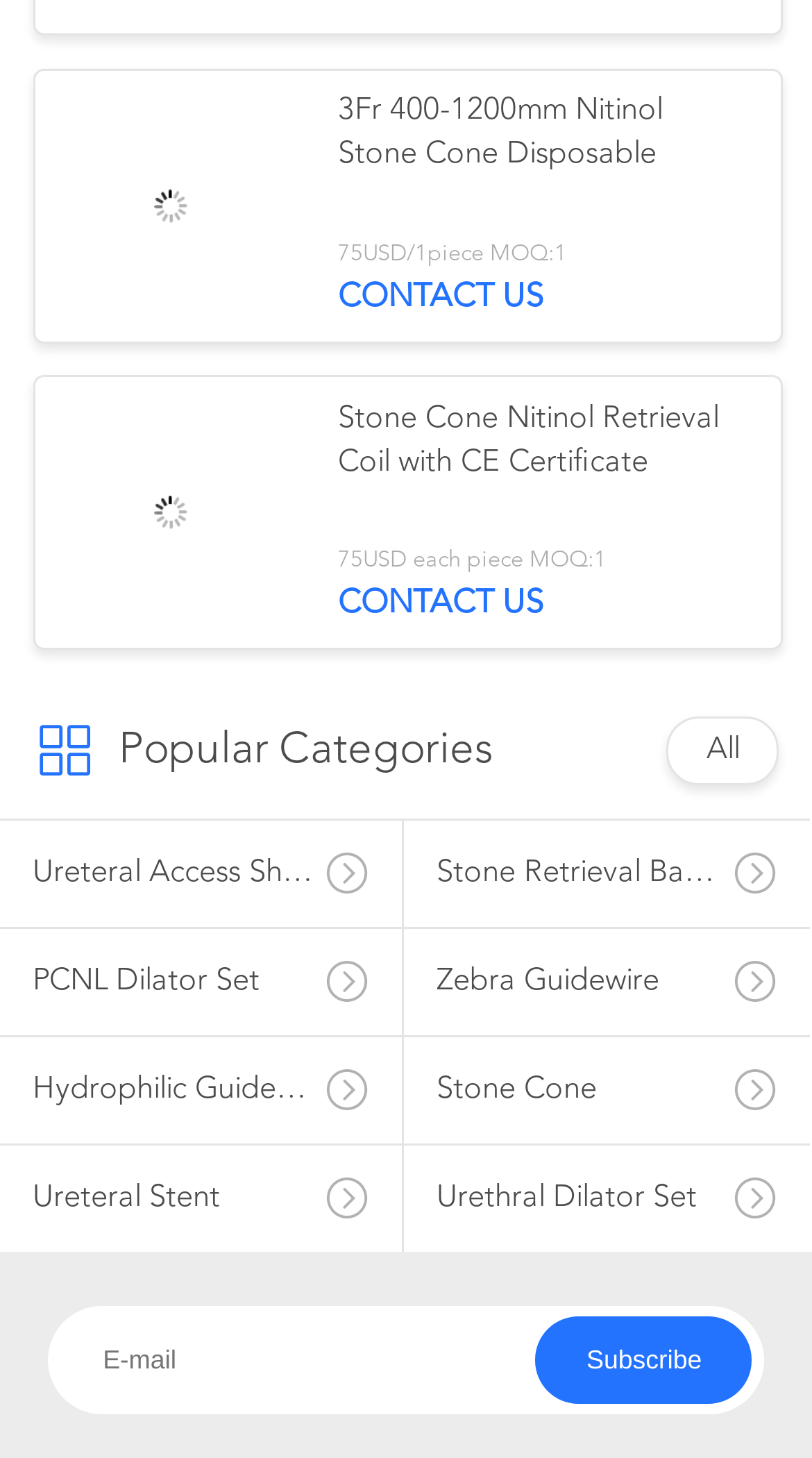Based on the image, please elaborate on the answer to the following question:
What is the price of the 3Fr 400-1200mm Nitinol Stone Cone Disposable?

I found the price by looking at the text next to the image of the 3Fr 400-1200mm Nitinol Stone Cone Disposable, which says '75USD/1piece MOQ:1'.